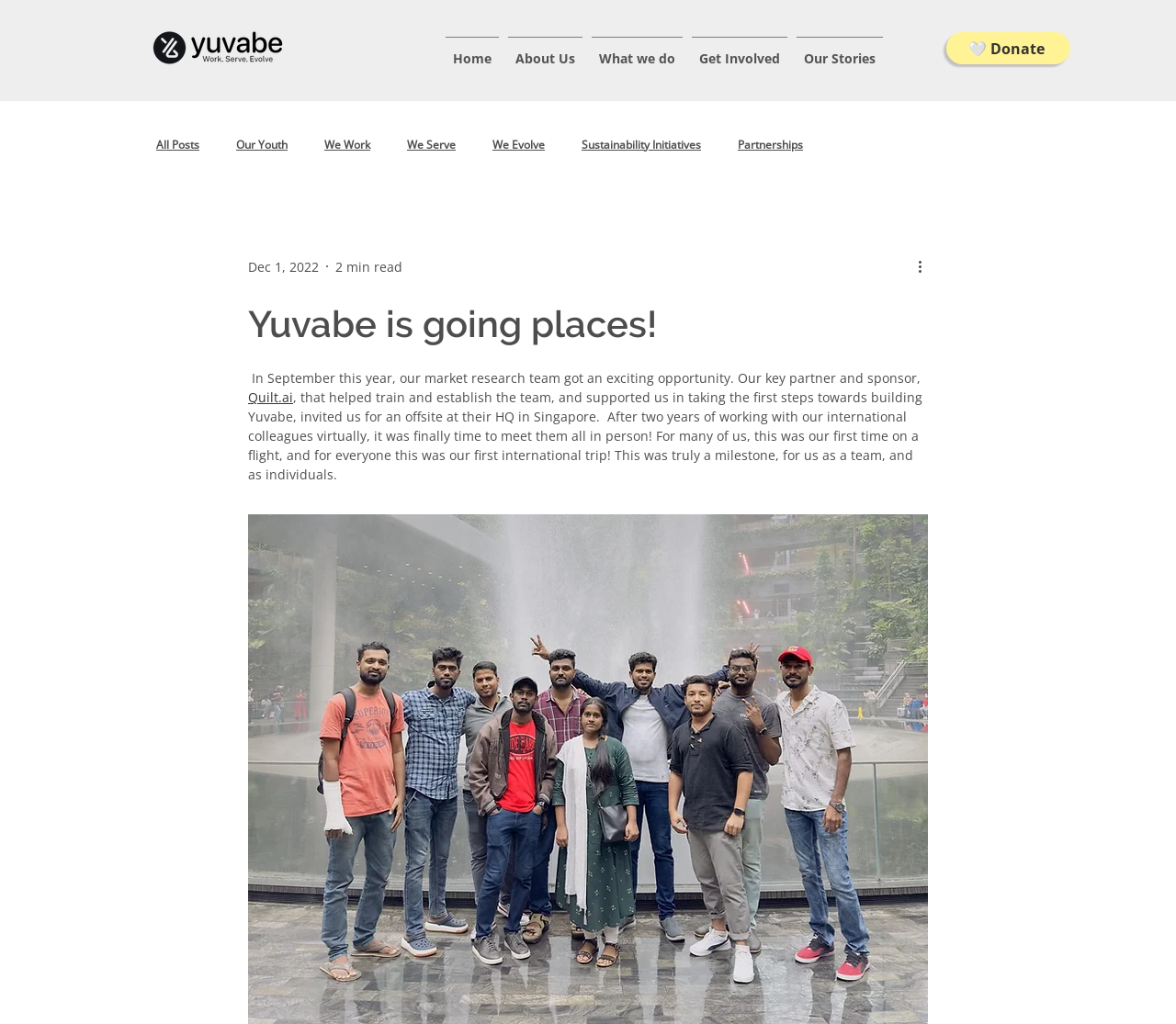What is the date mentioned in the webpage?
Examine the screenshot and reply with a single word or phrase.

Dec 1, 2022